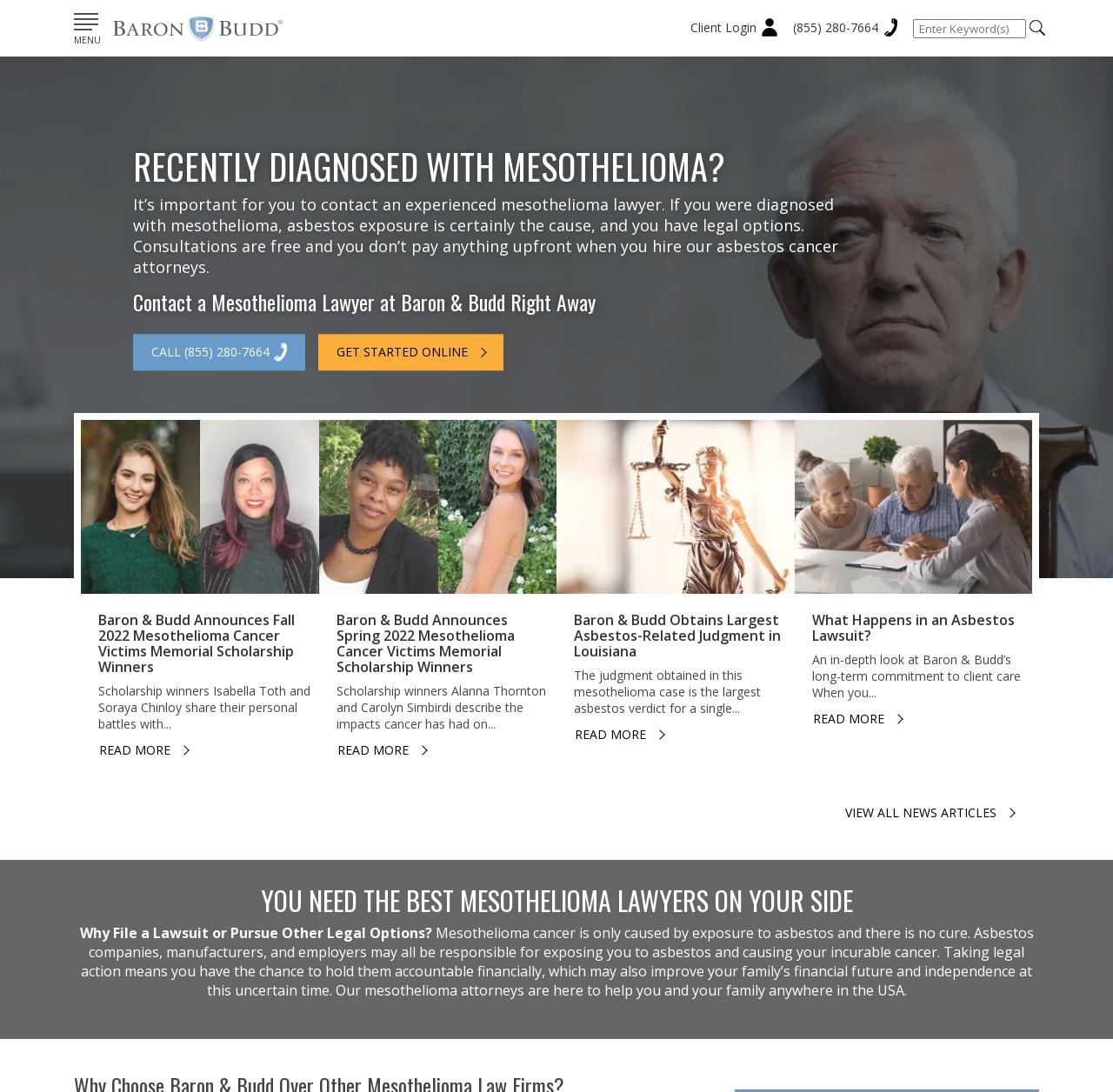Identify the bounding box coordinates of the part that should be clicked to carry out this instruction: "View all news articles".

[0.743, 0.728, 0.927, 0.761]